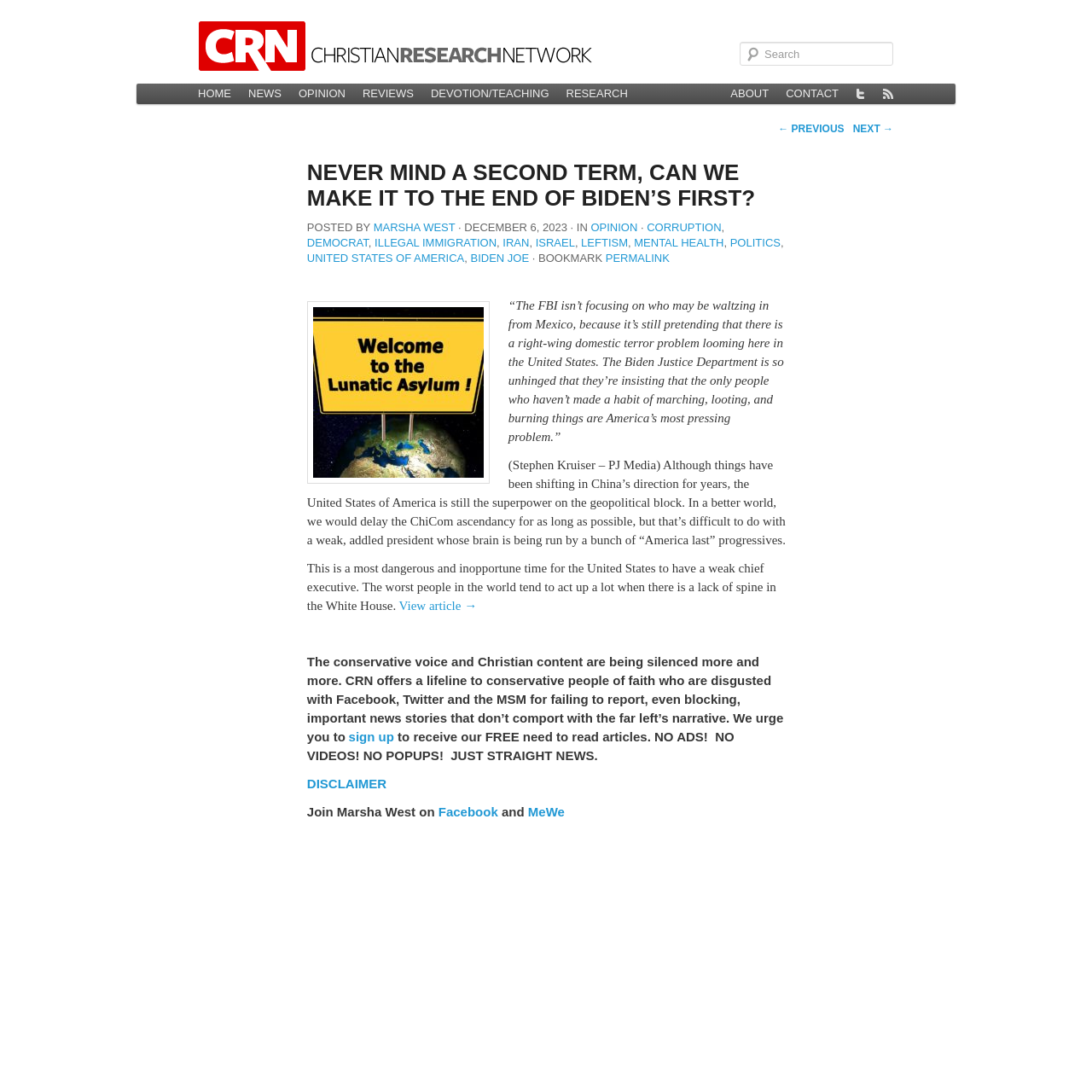Please determine the bounding box coordinates of the section I need to click to accomplish this instruction: "Sign up for free articles".

[0.319, 0.669, 0.364, 0.681]